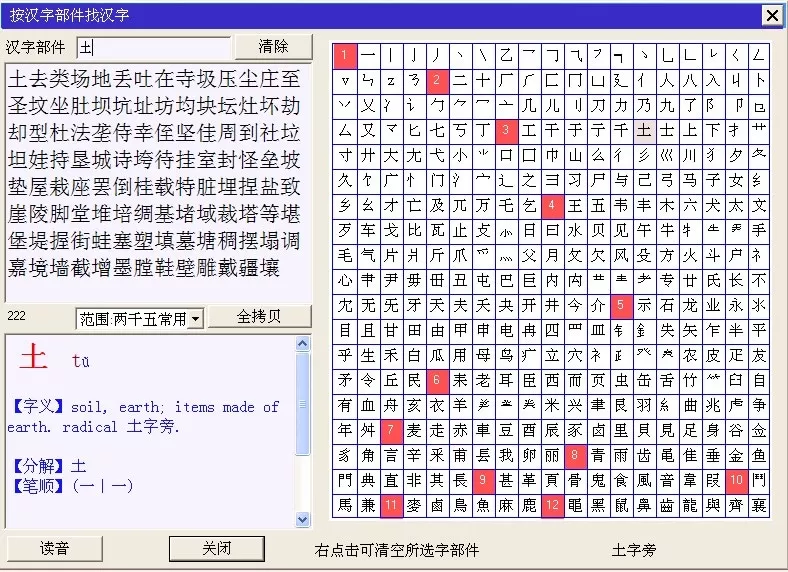What is the purpose of the explanations and pronunciation guides?
Please answer the question as detailed as possible based on the image.

The explanations and pronunciation guides are provided below the character display, and they aim to enhance the learning experience by providing additional information to help learners understand and practice Chinese writing.